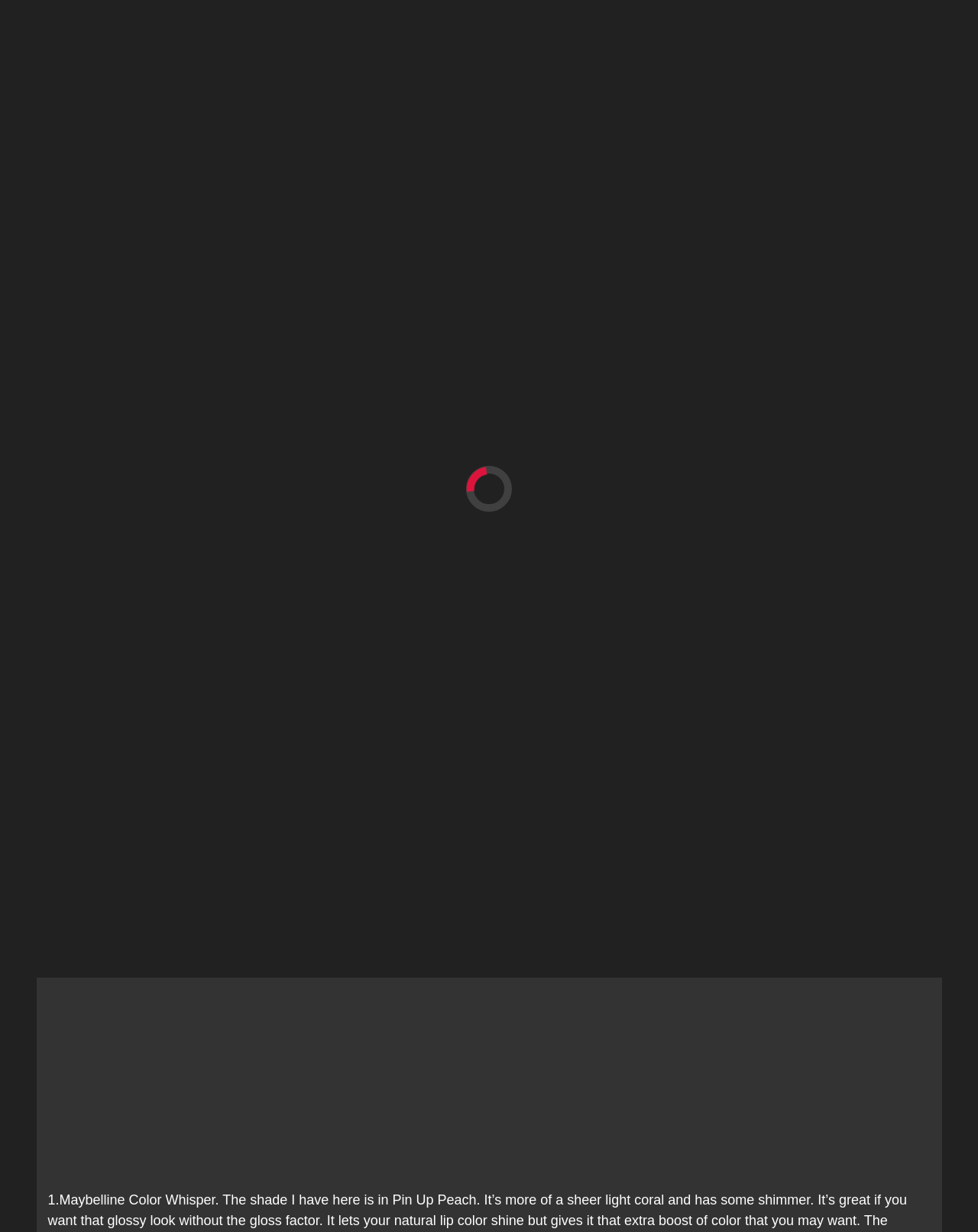Please specify the bounding box coordinates of the area that should be clicked to accomplish the following instruction: "View Somayea's profile". The coordinates should consist of four float numbers between 0 and 1, i.e., [left, top, right, bottom].

[0.057, 0.315, 0.097, 0.323]